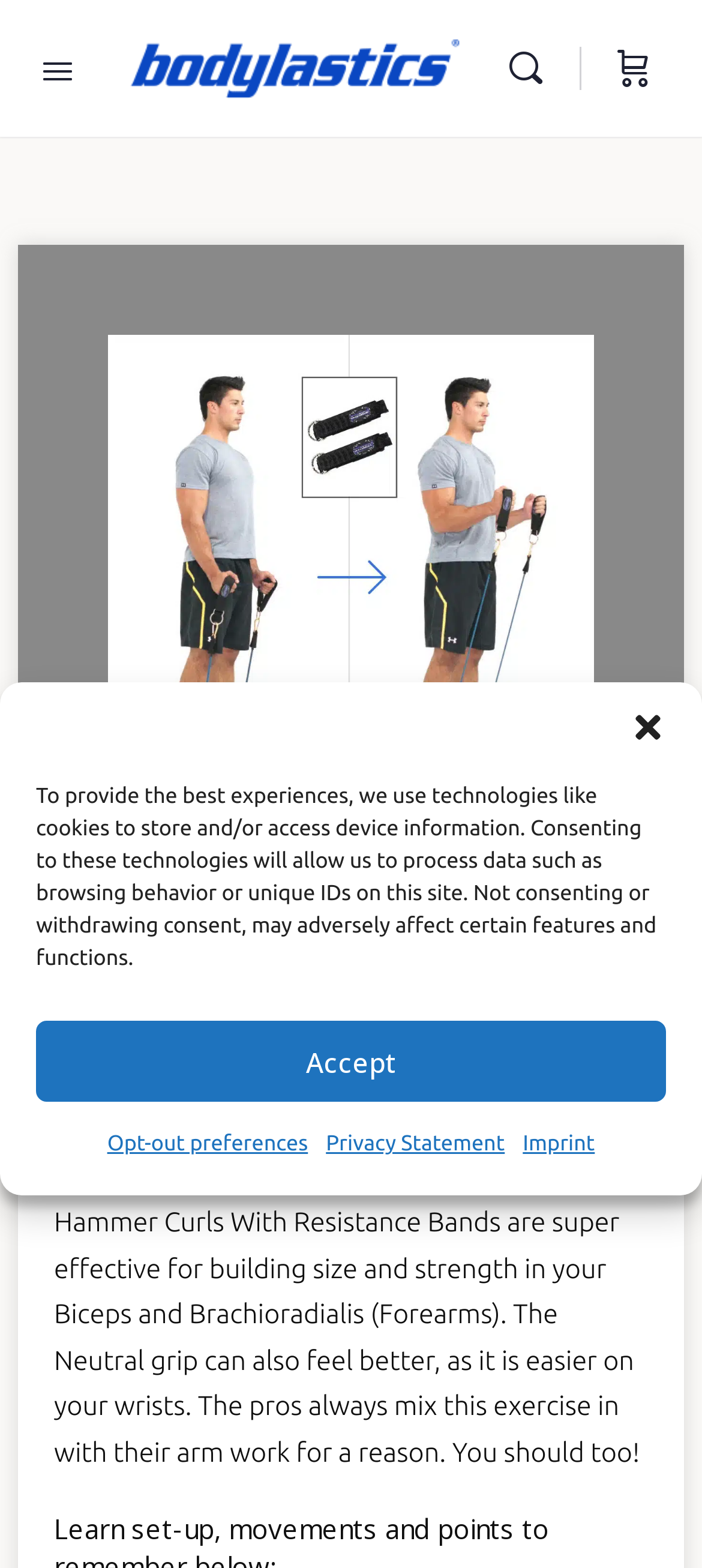Provide a thorough description of the webpage you see.

The webpage is about an exercise called "Hammer Curls With Bands" that targets the biceps and forearms. At the top of the page, there are four links: a search icon, a cart icon, and two other links with unknown icons. Below these links, there is a heading that reads "Hammer Curls With Bands" and a subheading that specifies the targeted area as "Biceps". 

A large block of text explains the benefits of this exercise, mentioning that it is effective for building size and strength in the biceps and forearms, and that it can be easier on the wrists due to the neutral grip. 

On the page, there is a dialog box for managing cookie consent, which is located near the top of the page. The dialog box contains a message explaining the use of technologies like cookies to store and/or access device information, and provides options to accept or opt-out of these technologies. There are also links to "Opt-out preferences", "Privacy Statement", and "Imprint" within the dialog box.